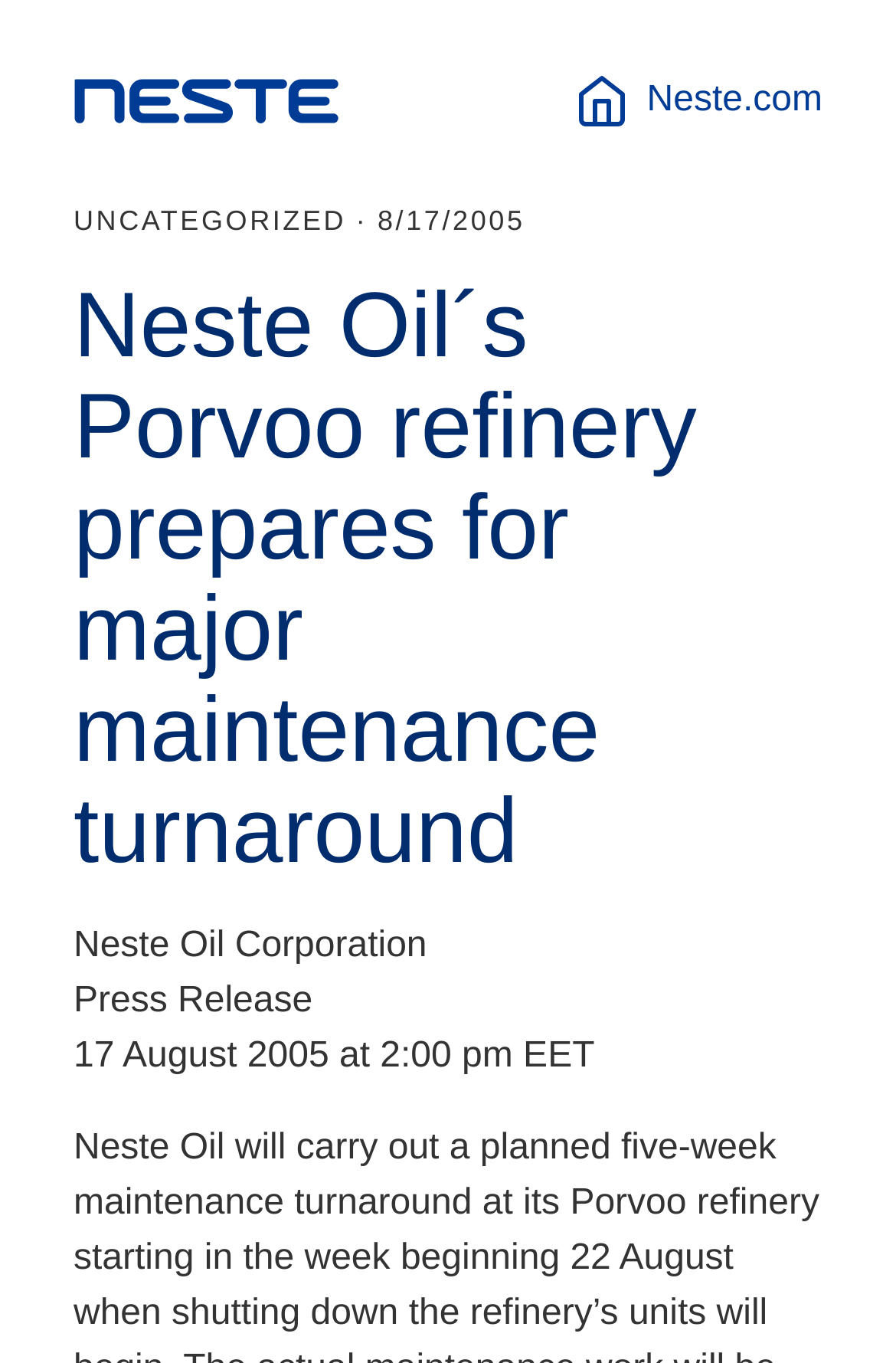How many links are there at the top of the page?
Can you offer a detailed and complete answer to this question?

I found the number of links at the top of the page by looking at the links 'Neste home' and 'Neste.com' which are located at the top of the page.